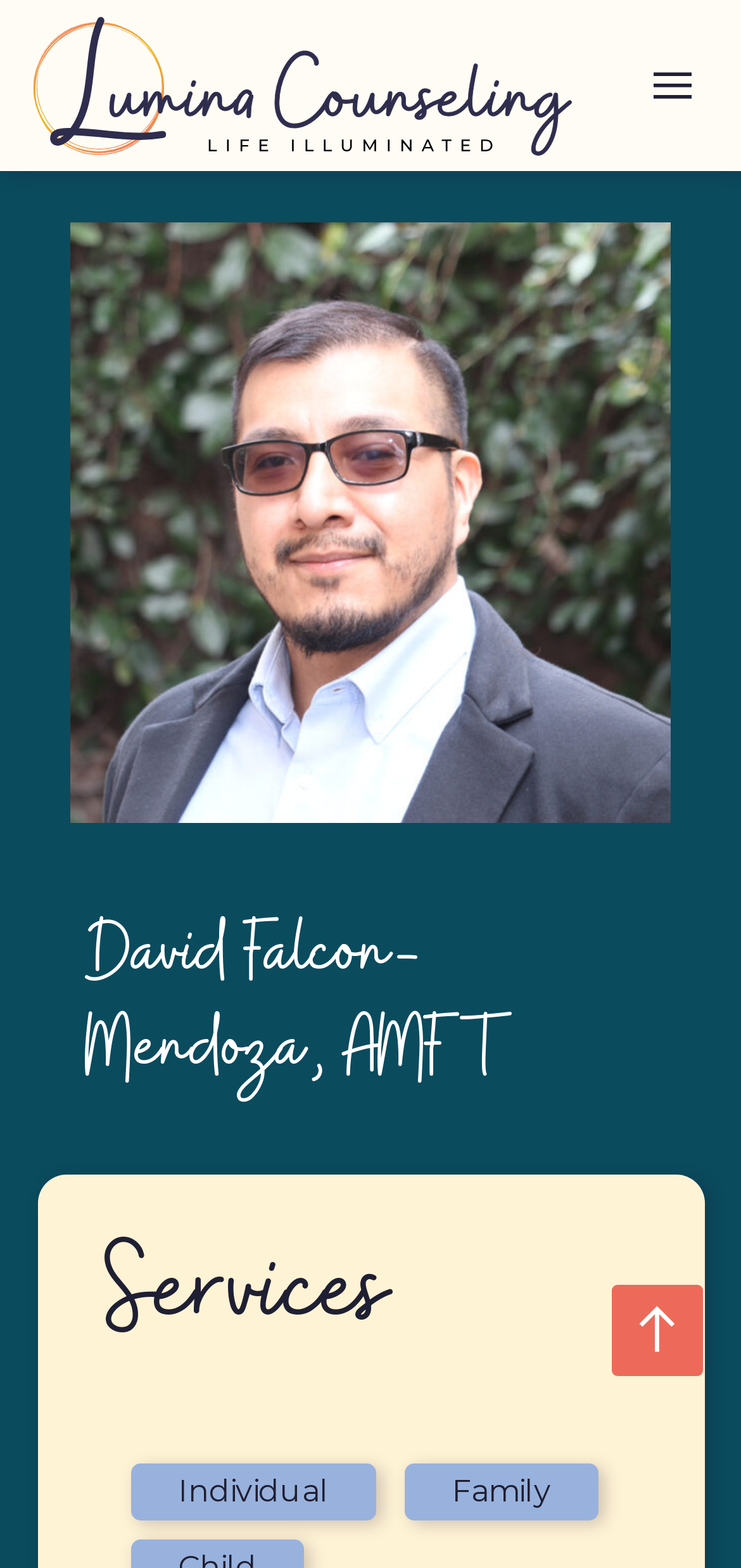What services does the counselor offer?
Look at the image and respond with a one-word or short phrase answer.

Individual and Family services